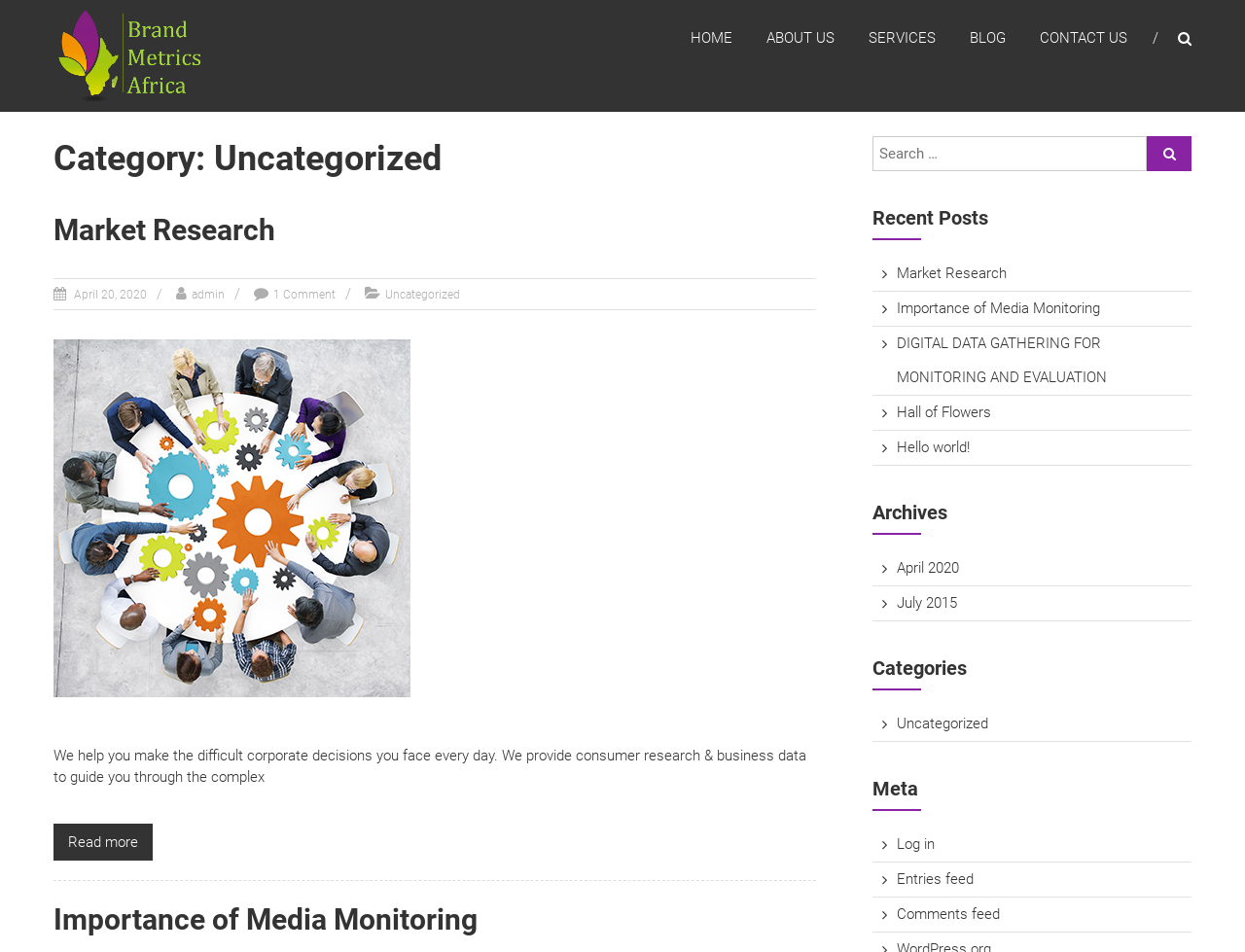Please find the bounding box coordinates for the clickable element needed to perform this instruction: "Read more about Market Research".

[0.043, 0.865, 0.123, 0.904]